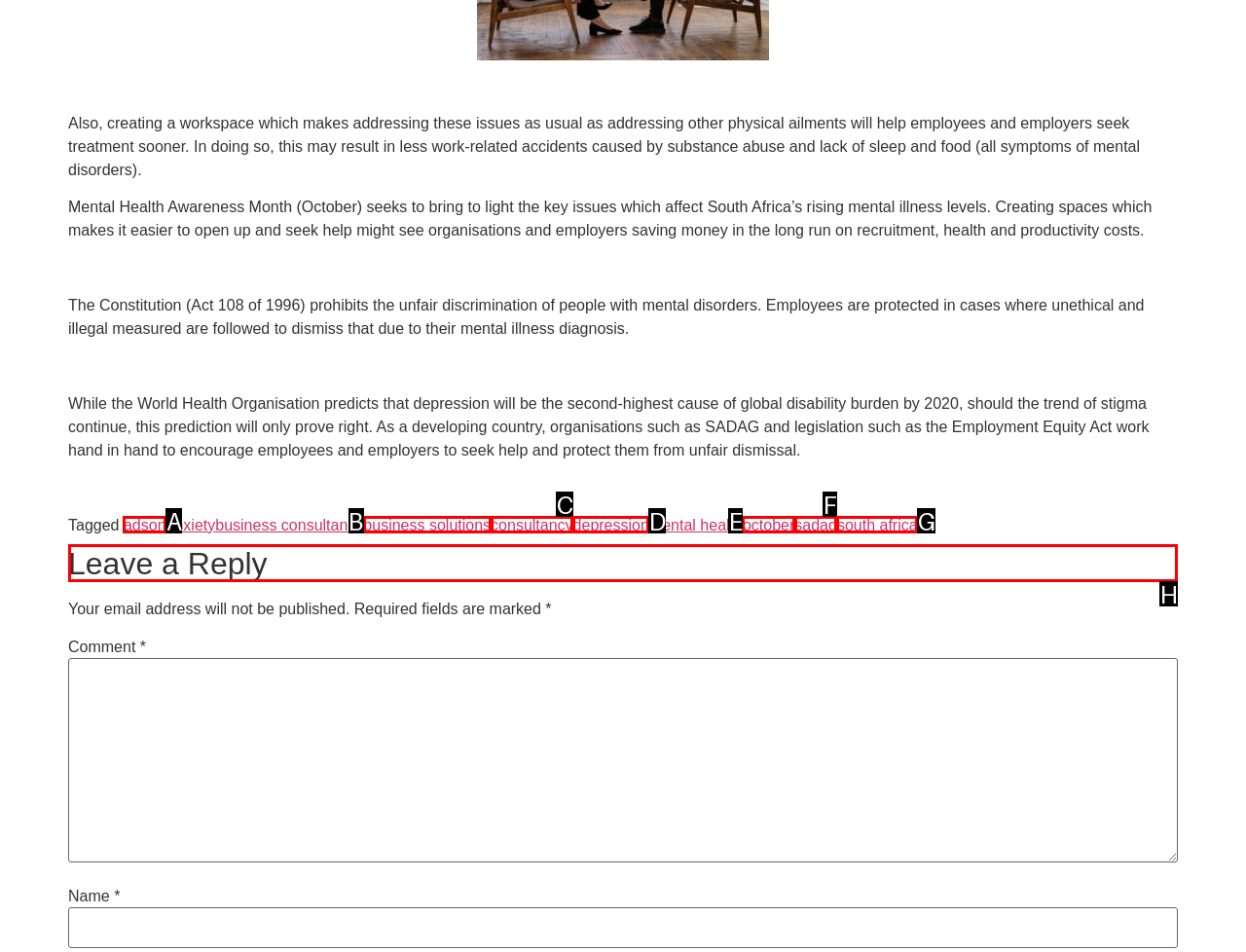Which option should be clicked to execute the task: Leave a reply?
Reply with the letter of the chosen option.

H